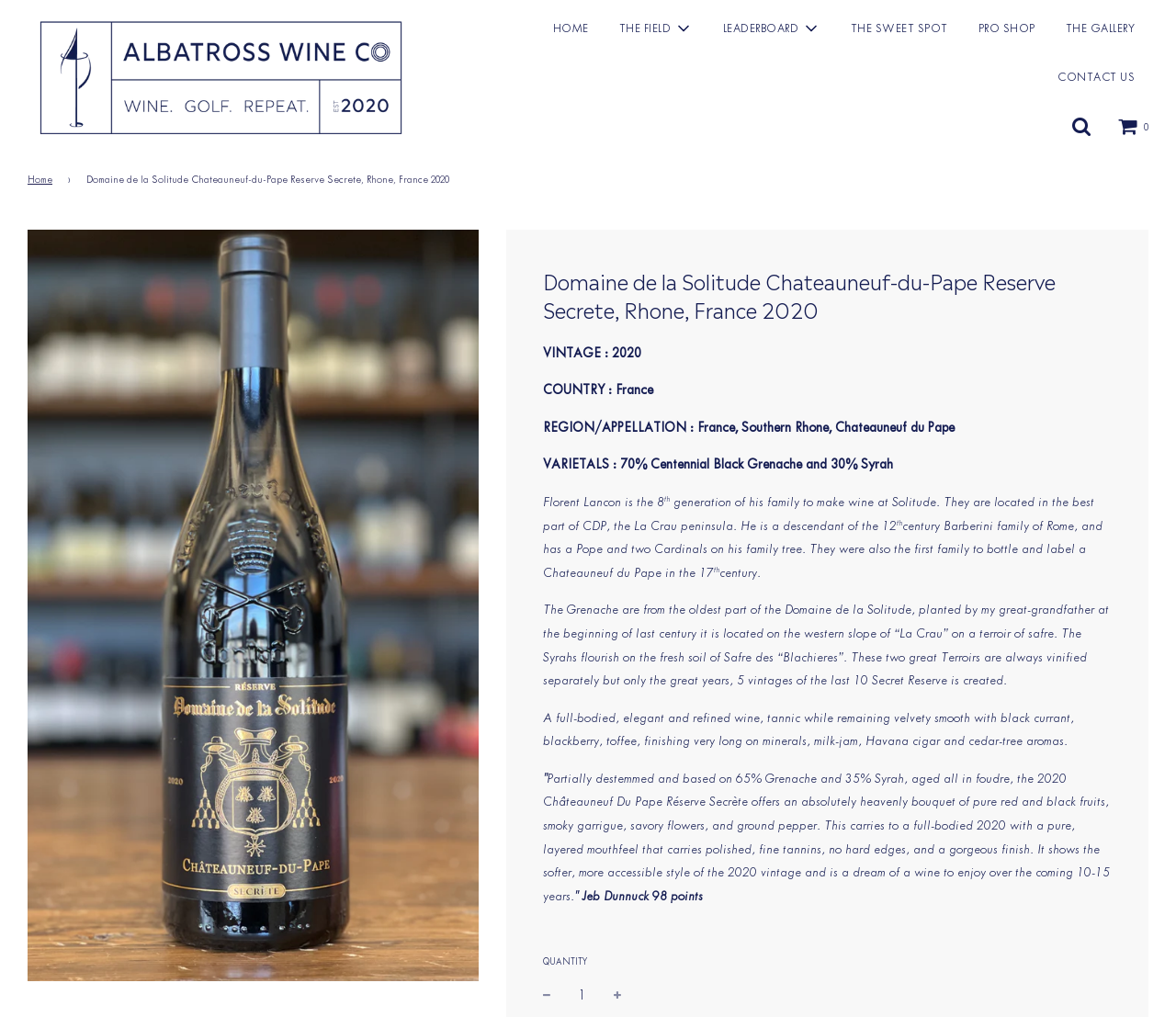Please respond in a single word or phrase: 
What is the rating given by Jeb Dunnuck?

98 points